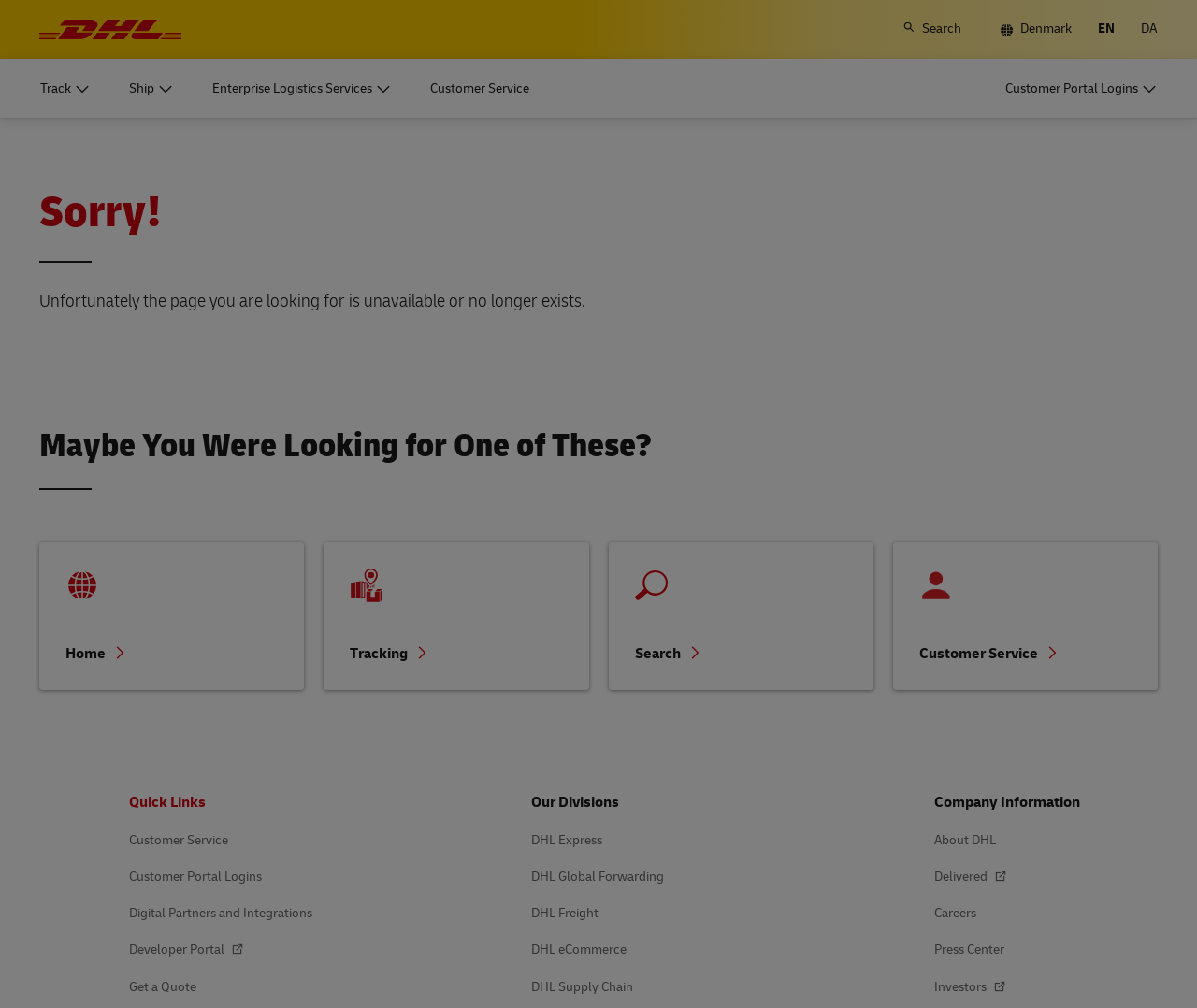How many navigation buttons are there?
Using the image as a reference, answer the question with a short word or phrase.

5